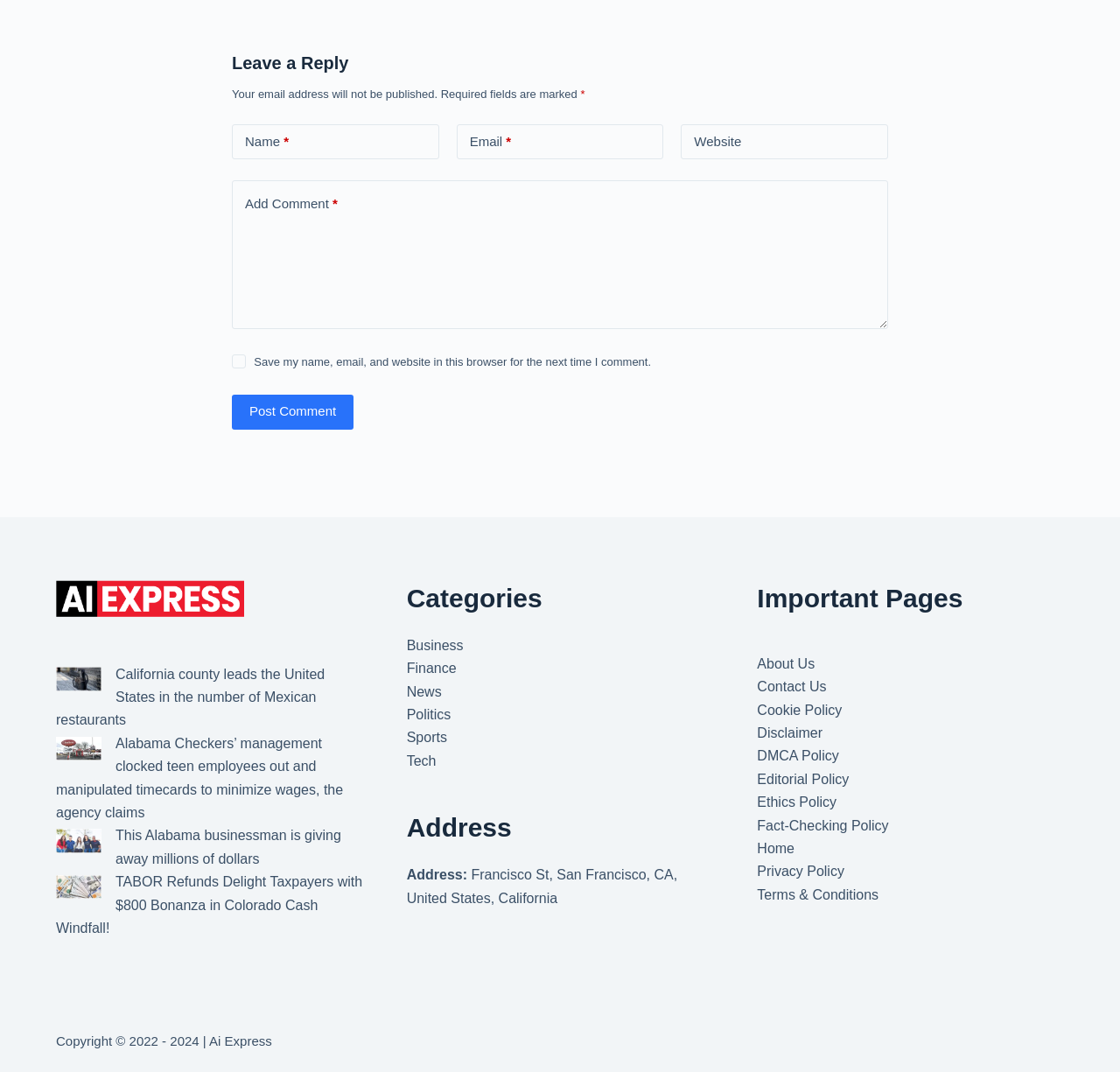Please identify the bounding box coordinates of the clickable region that I should interact with to perform the following instruction: "Click on the 'Post Comment' button". The coordinates should be expressed as four float numbers between 0 and 1, i.e., [left, top, right, bottom].

[0.207, 0.368, 0.316, 0.401]